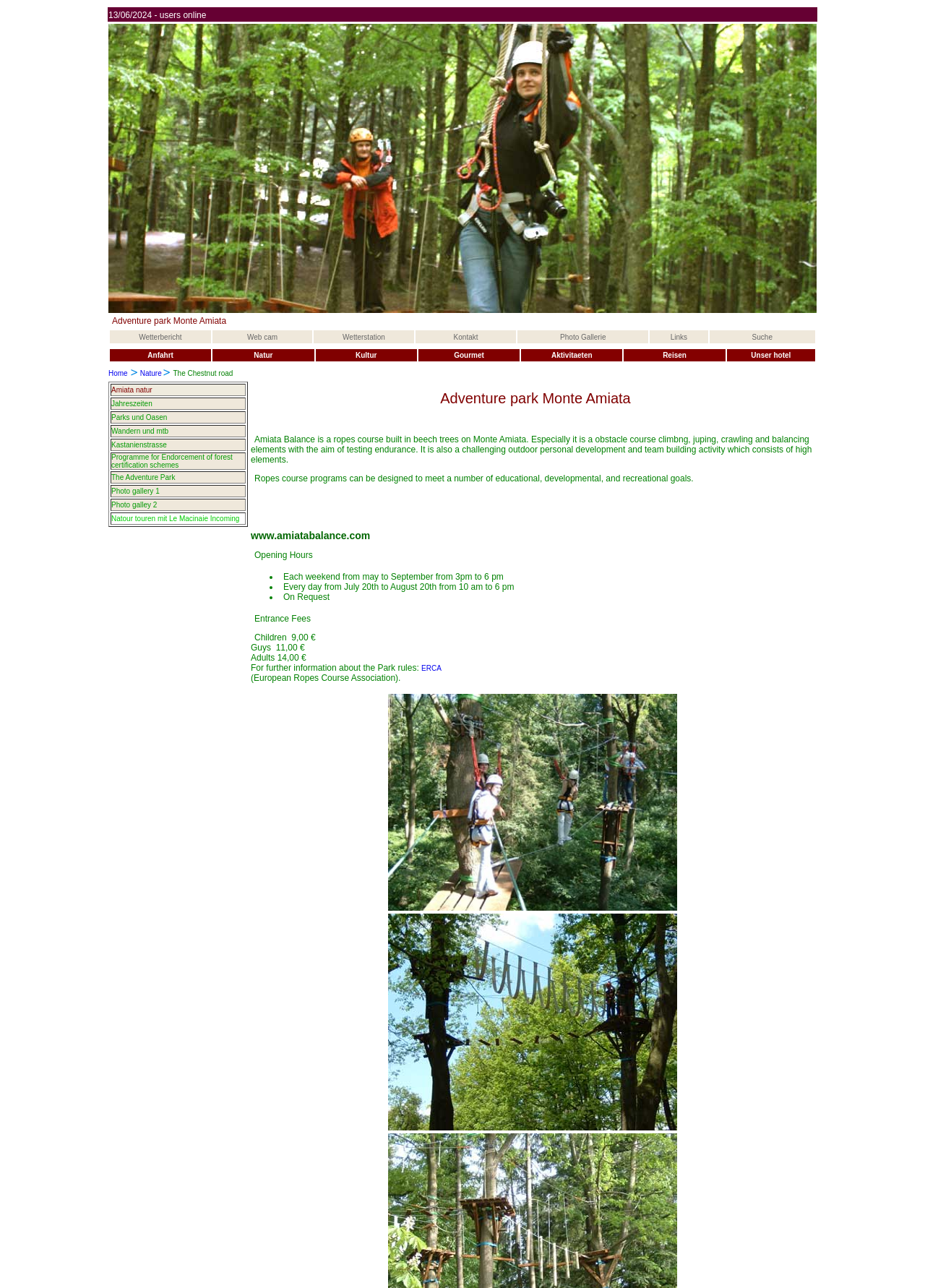Using the format (top-left x, top-left y, bottom-right x, bottom-right y), and given the element description, identify the bounding box coordinates within the screenshot: Wandern und mtb

[0.12, 0.332, 0.182, 0.338]